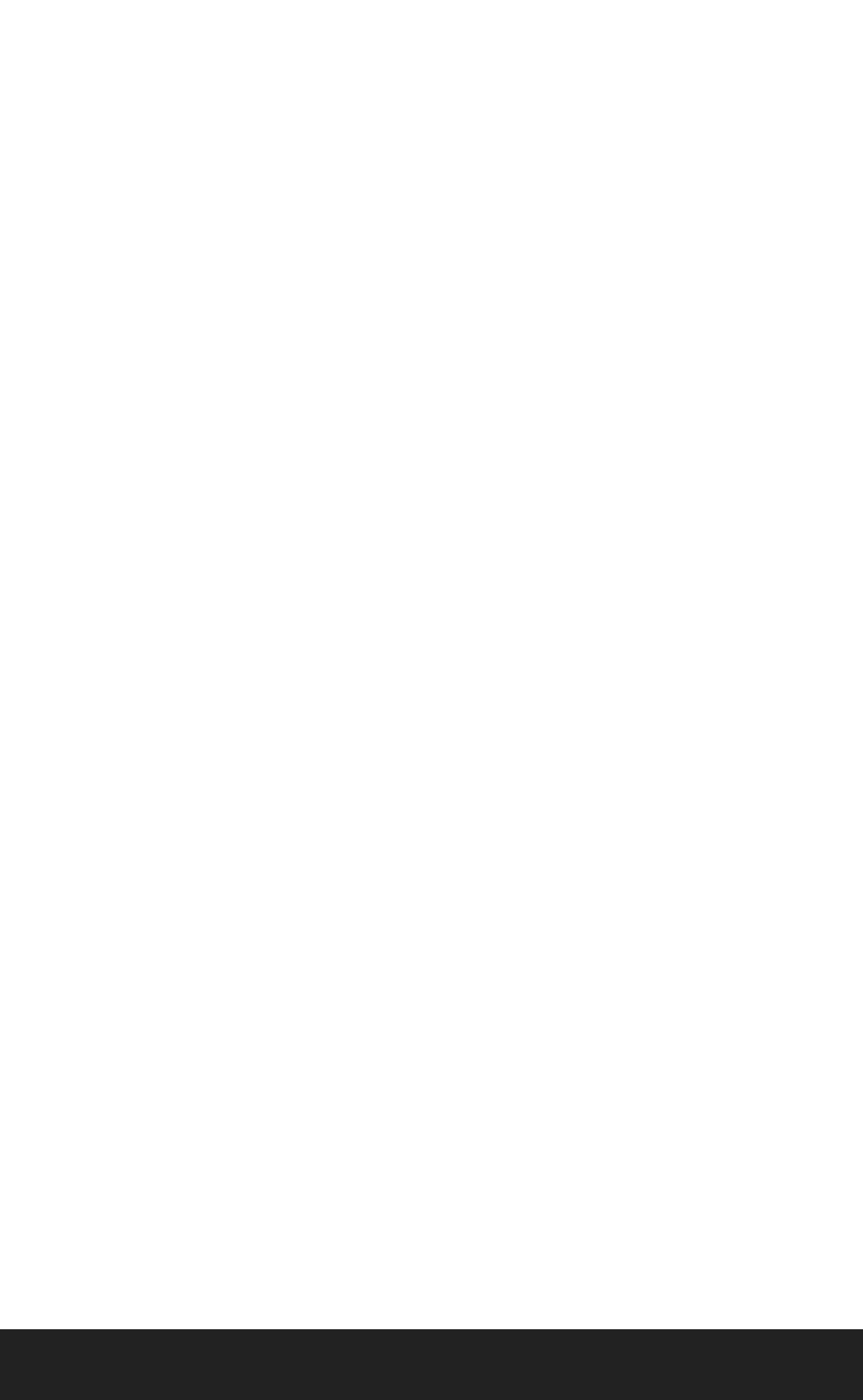Find the bounding box coordinates for the HTML element described in this sentence: "BOOKS". Provide the coordinates as four float numbers between 0 and 1, in the format [left, top, right, bottom].

[0.231, 0.176, 0.346, 0.211]